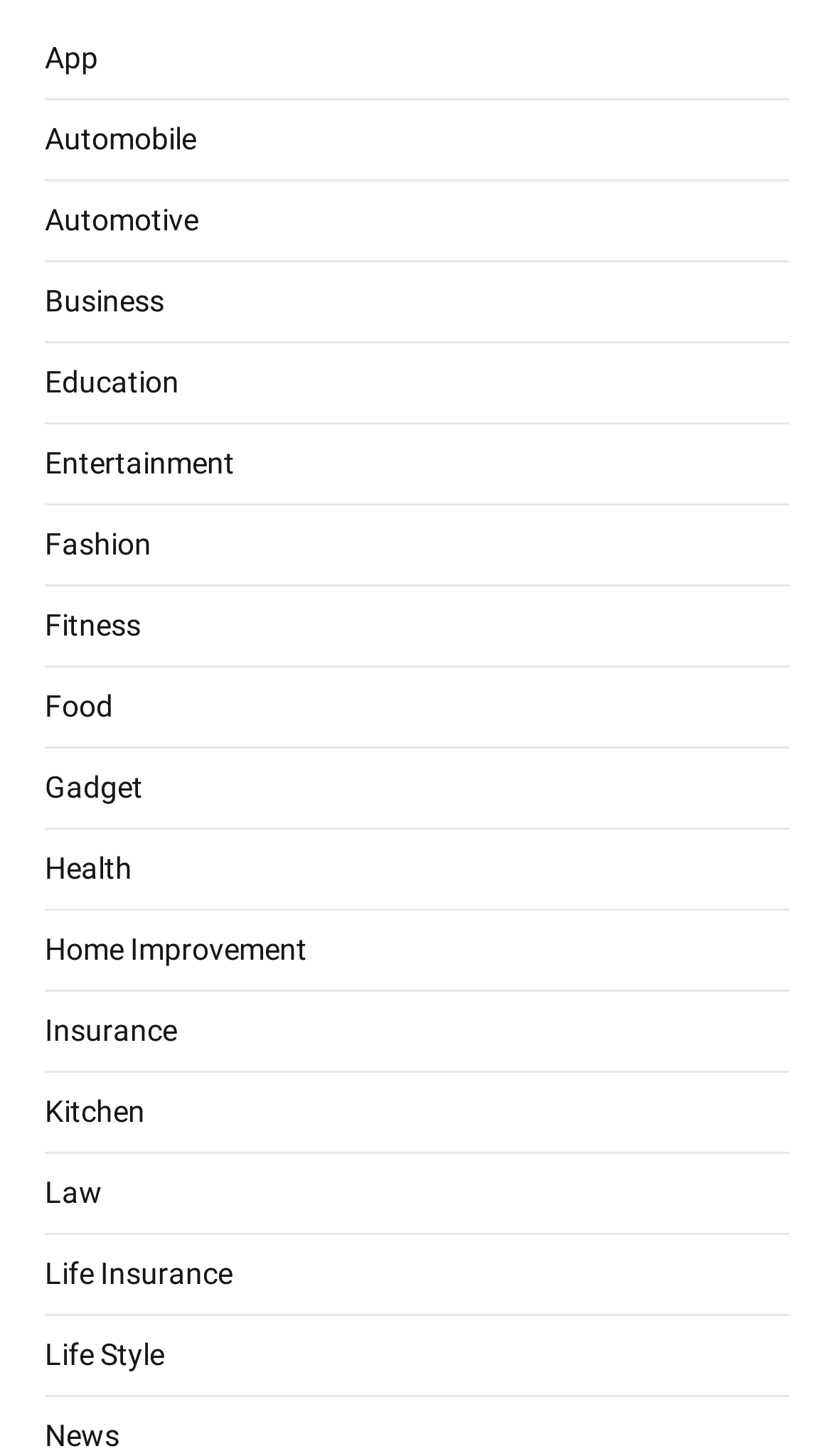Please determine the bounding box coordinates of the area that needs to be clicked to complete this task: 'View News'. The coordinates must be four float numbers between 0 and 1, formatted as [left, top, right, bottom].

[0.054, 0.975, 0.144, 0.998]